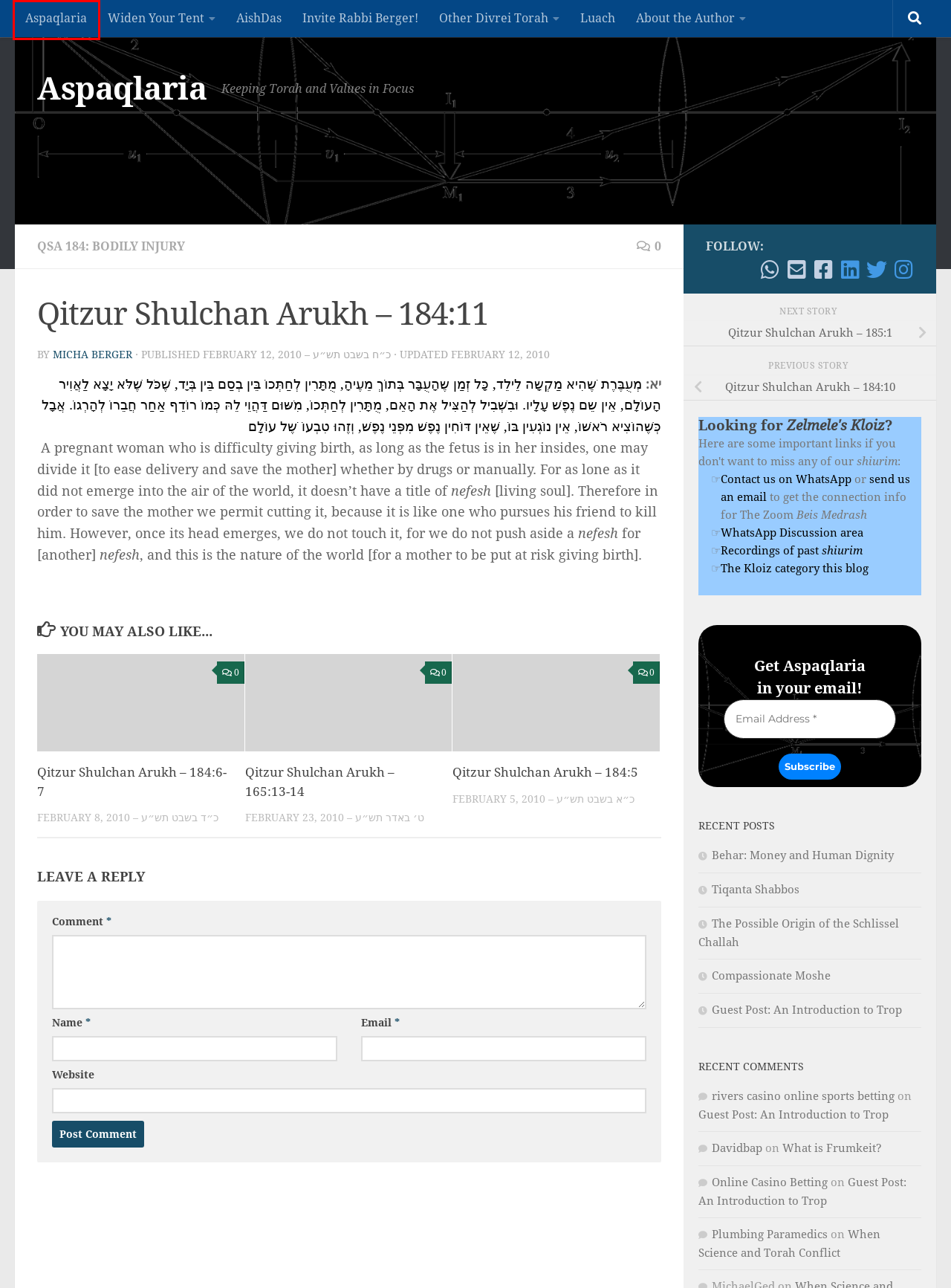Review the screenshot of a webpage containing a red bounding box around an element. Select the description that best matches the new webpage after clicking the highlighted element. The options are:
A. Aspaqlaria - Keeping Torah and Values in Focus
B. Micha Berger, Author at Aspaqlaria
C. Invite Rabbi Berger! - Aspaqlaria
D. When Science and Torah Conflict - Aspaqlaria
E. QSA 184: Bodily Injury Archives - Aspaqlaria
F. Zelmele’s Kloiz – Shiurim at AishDas
G. Qitzur Shulchan Arukh - 165:13-14 - Aspaqlaria
H. wolftie00 on Doodle or Die

A